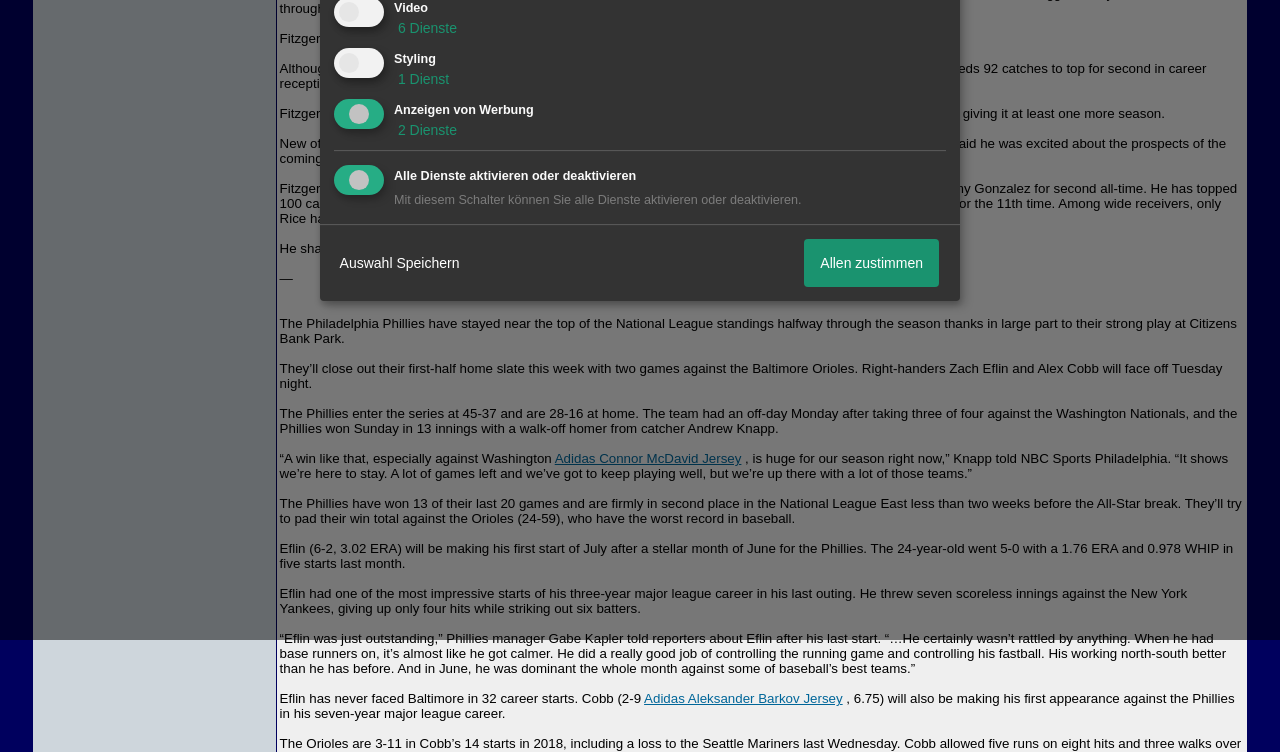Using the provided element description: "Adidas Connor McDavid Jersey", determine the bounding box coordinates of the corresponding UI element in the screenshot.

[0.433, 0.6, 0.579, 0.62]